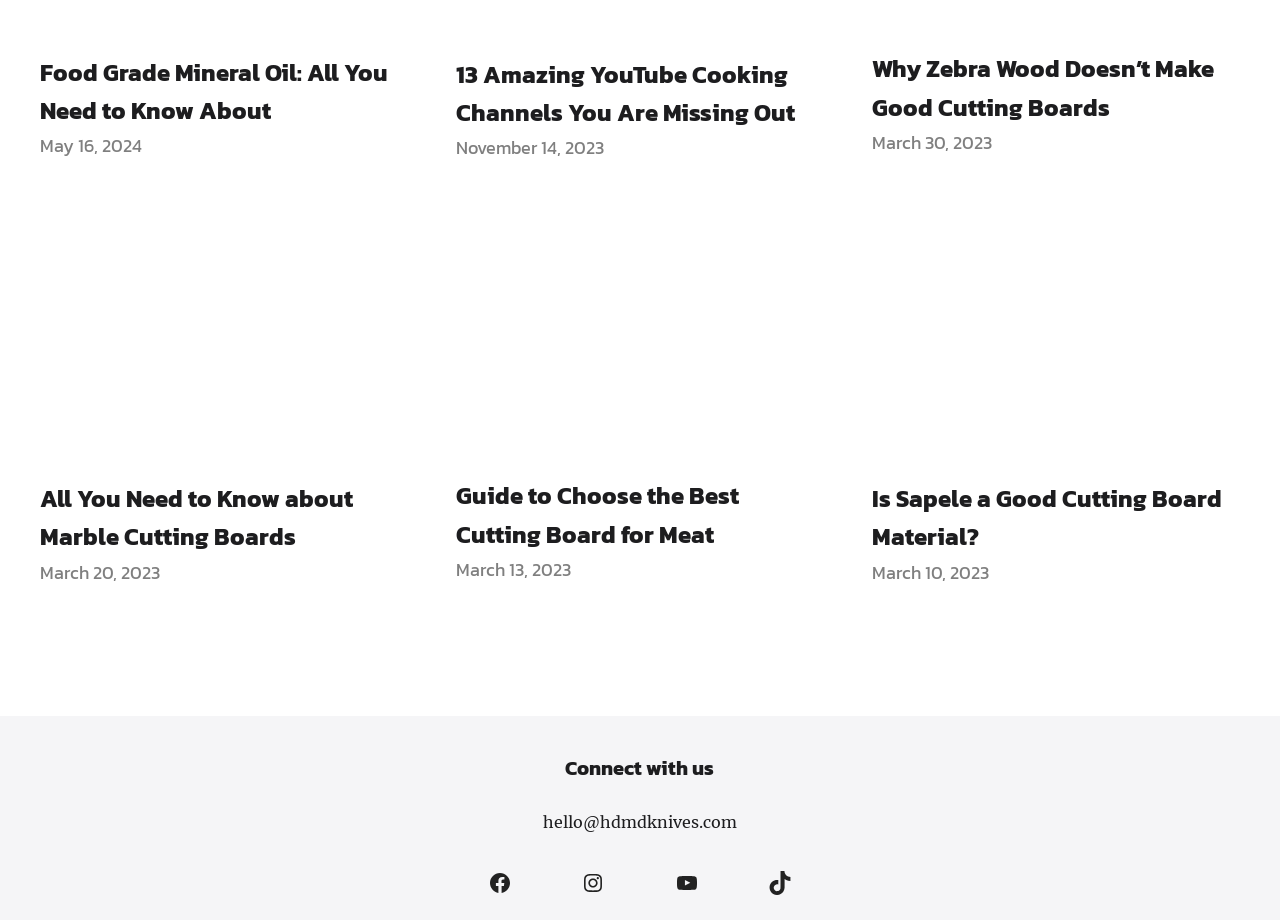Find the bounding box of the element with the following description: "March 30, 2023March 30, 2023". The coordinates must be four float numbers between 0 and 1, formatted as [left, top, right, bottom].

[0.681, 0.14, 0.775, 0.17]